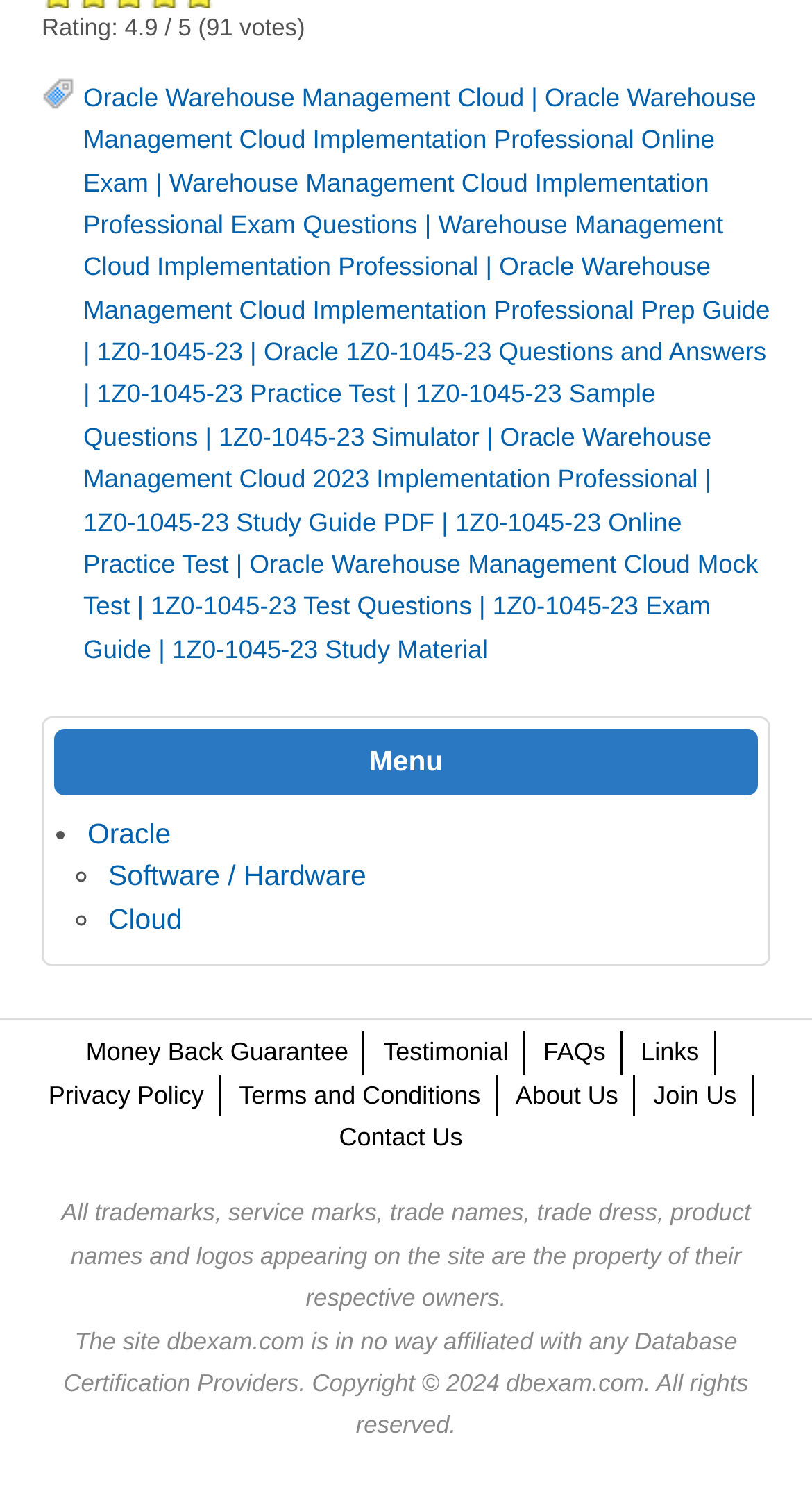Please answer the following question using a single word or phrase: 
What is the purpose of the webpage?

Oracle Warehouse Management Cloud Implementation Professional Exam resources